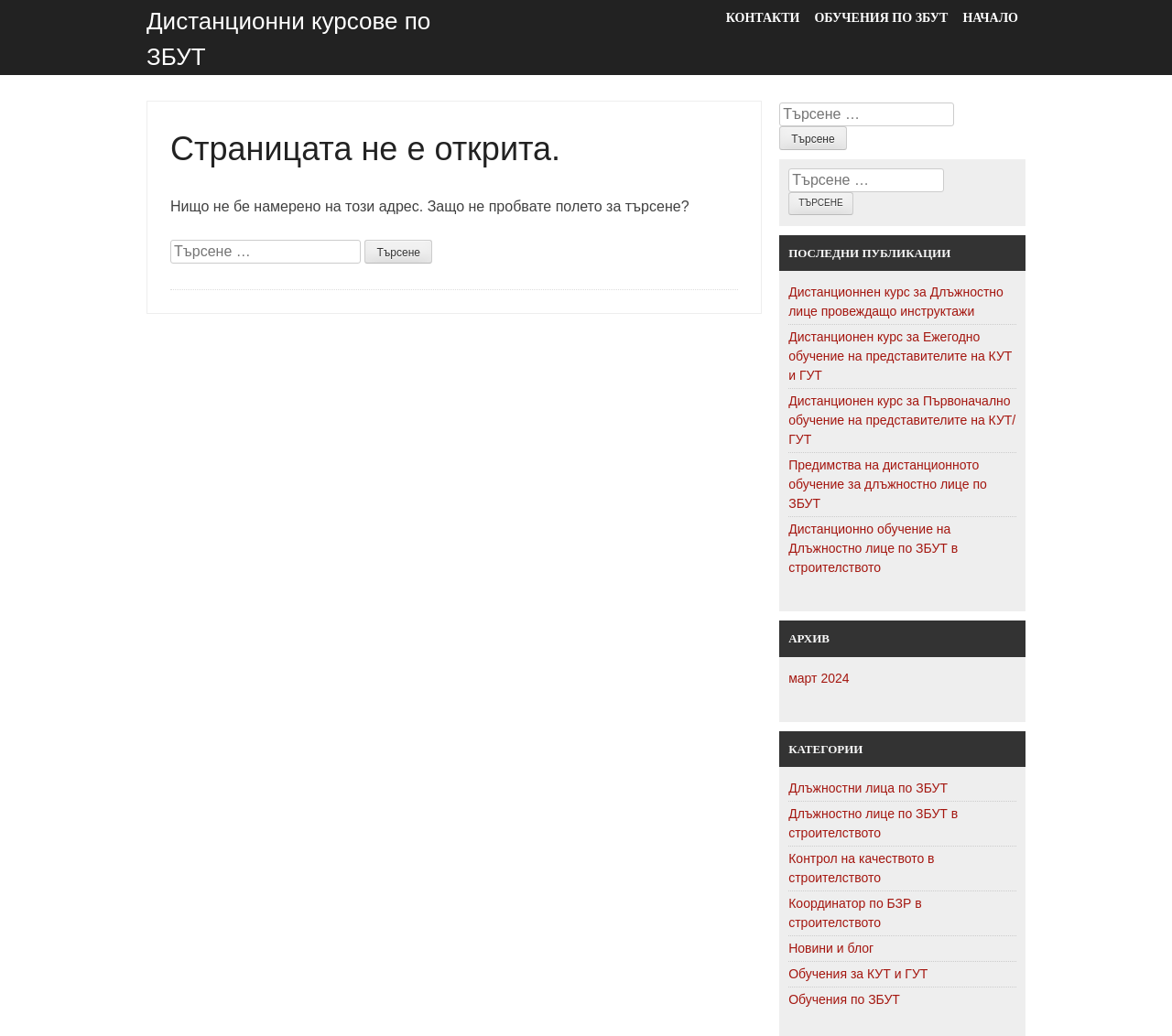Specify the bounding box coordinates of the element's area that should be clicked to execute the given instruction: "Click on the 'About Me' link". The coordinates should be four float numbers between 0 and 1, i.e., [left, top, right, bottom].

None